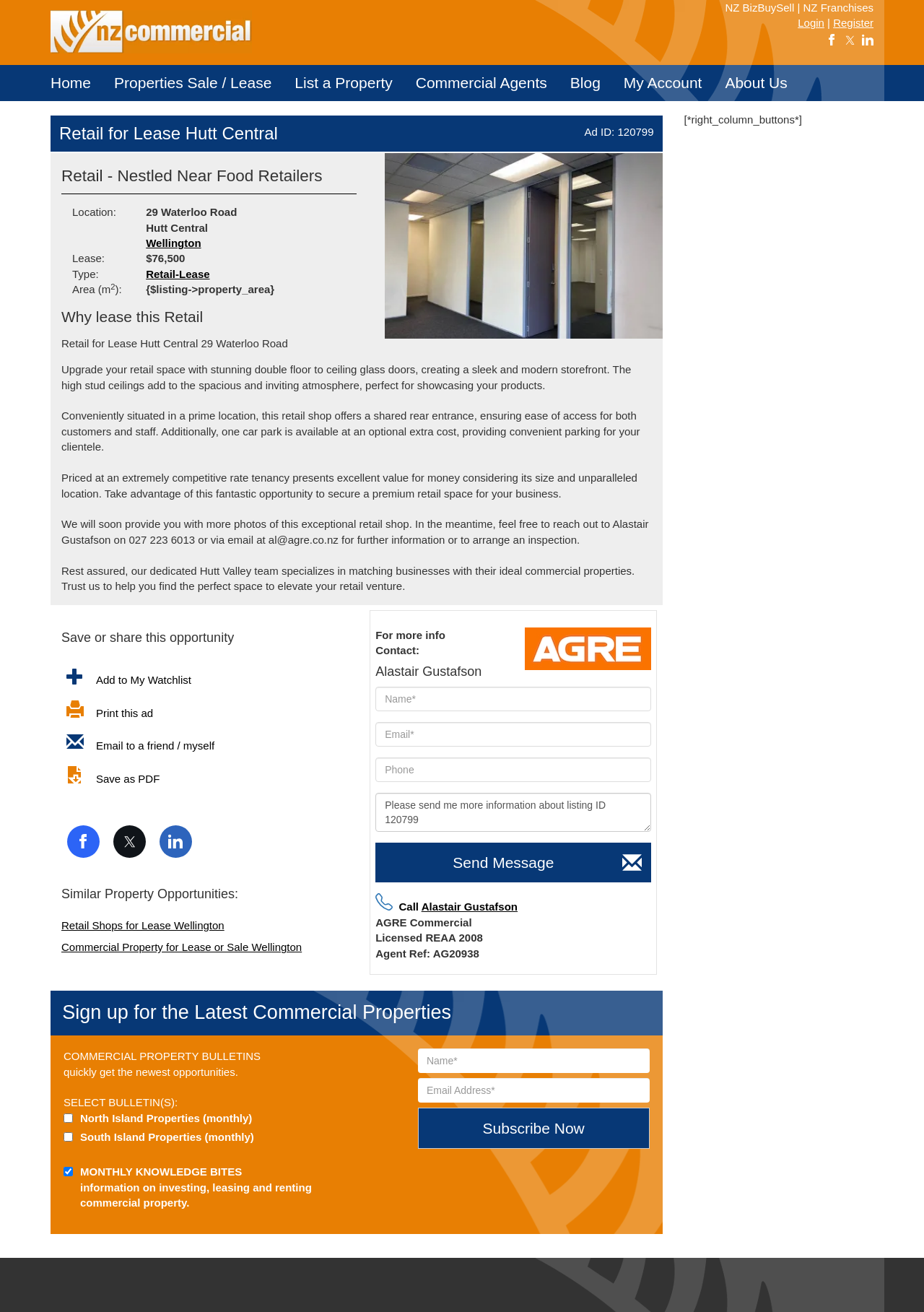Craft a detailed narrative of the webpage's structure and content.

This webpage is a commercial property listing for a retail space for lease in Hutt Central, Wellington. At the top of the page, there is a navigation menu with links to various sections of the website, including "Home", "Properties for Sale/Lease", "List a Property", and more. 

Below the navigation menu, there is a heading that reads "Retail for Lease Hutt Central" followed by a subheading that describes the property as "Retail - Nestled Near Food Retailers". 

To the right of the heading, there is an image of the property. Below the image, there are details about the property, including its location, lease price, type, and area. 

The main content of the page is a description of the property, highlighting its features and benefits. The description is divided into several paragraphs, with headings that summarize the content. The text describes the property's modern storefront, high stud ceilings, and convenient location. 

There are also several calls to action on the page, including a form to contact the agent, Alastair Gustafson, and links to save or share the opportunity. Additionally, there are links to similar property opportunities and a section to sign up for commercial property bulletins. 

At the bottom of the page, there are social media links and a footer with the agent's contact information and licensing details.